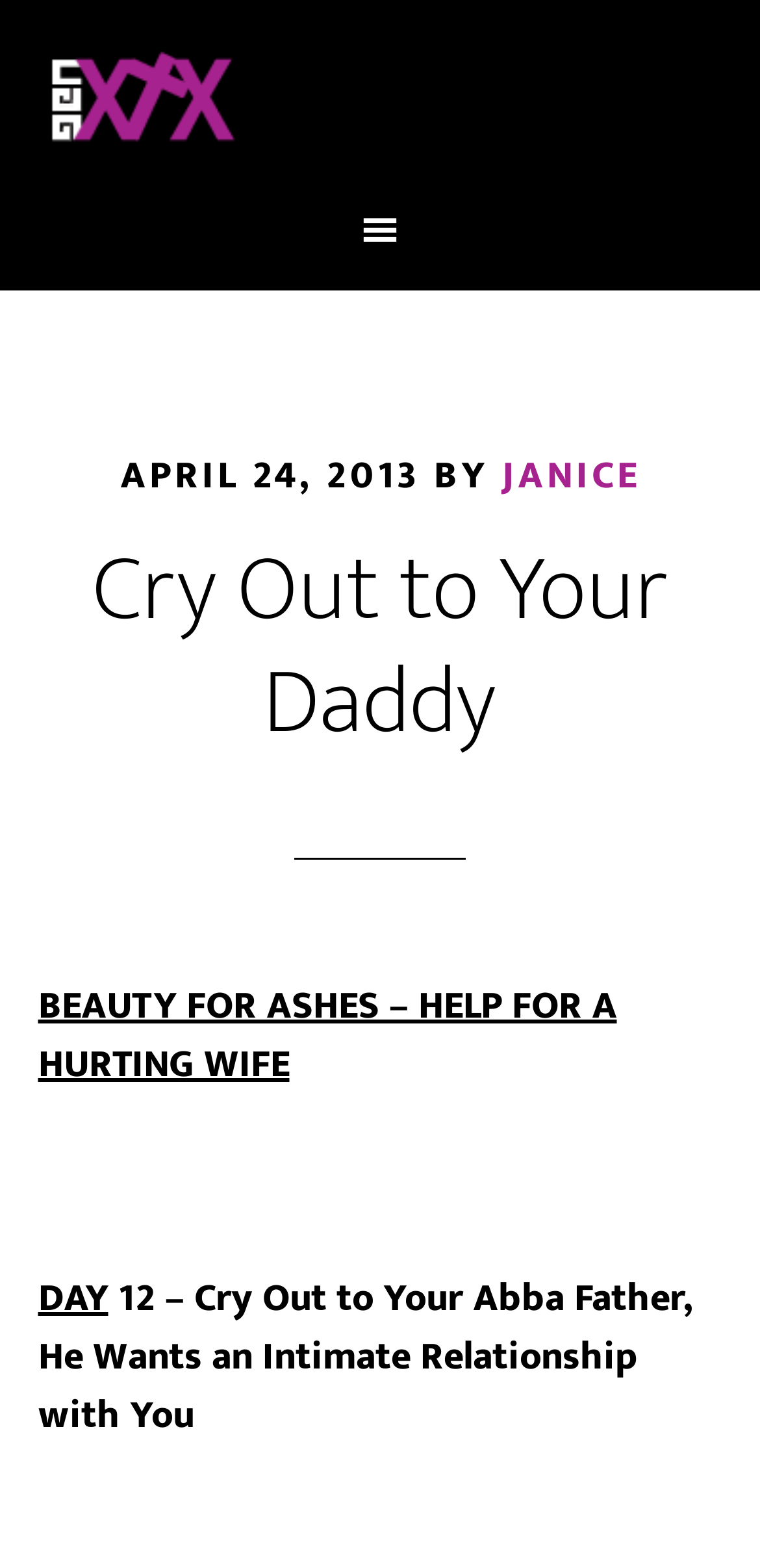What is the date mentioned in the webpage?
Respond to the question with a single word or phrase according to the image.

APRIL 24, 2013